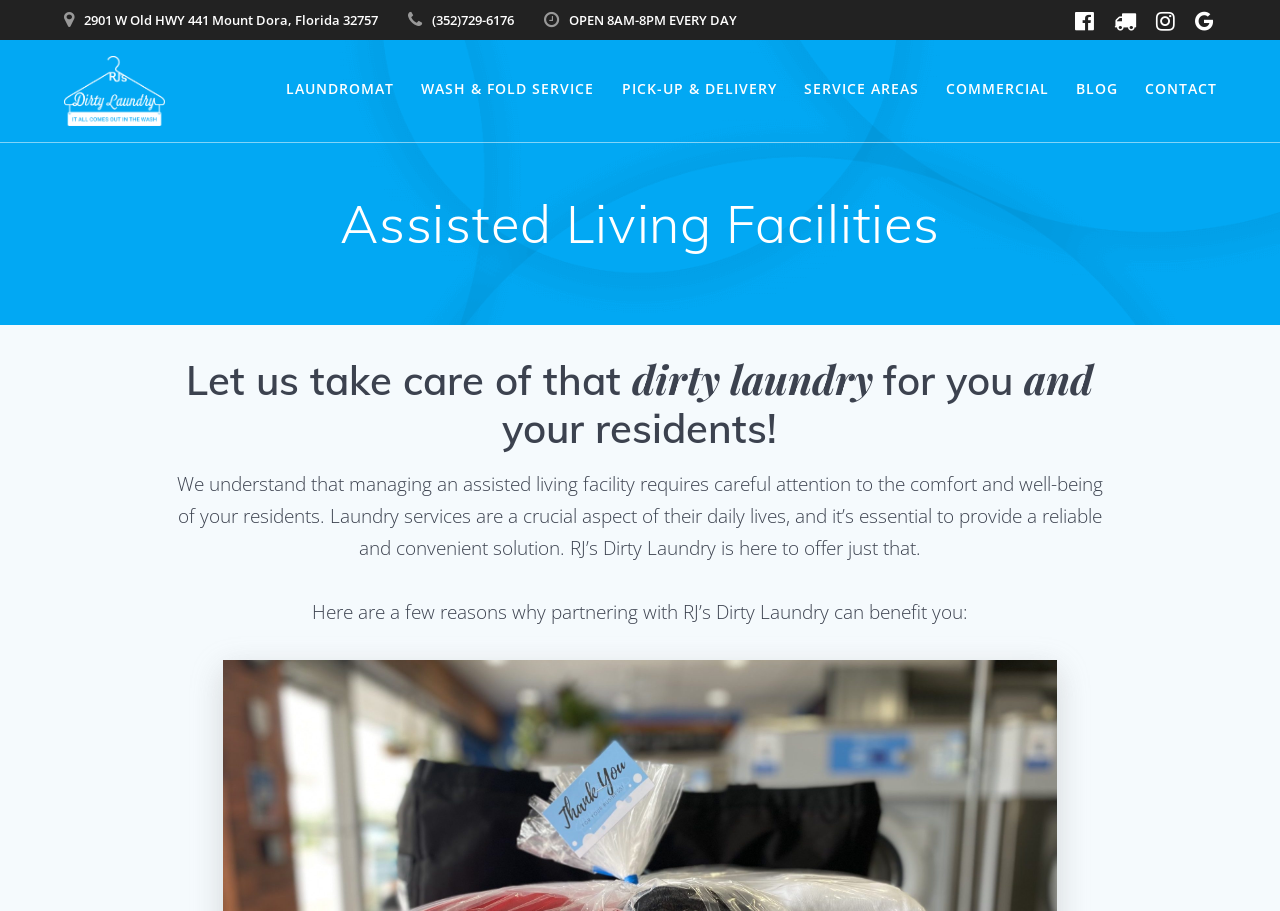Bounding box coordinates are specified in the format (top-left x, top-left y, bottom-right x, bottom-right y). All values are floating point numbers bounded between 0 and 1. Please provide the bounding box coordinate of the region this sentence describes: Commercial

[0.739, 0.086, 0.82, 0.114]